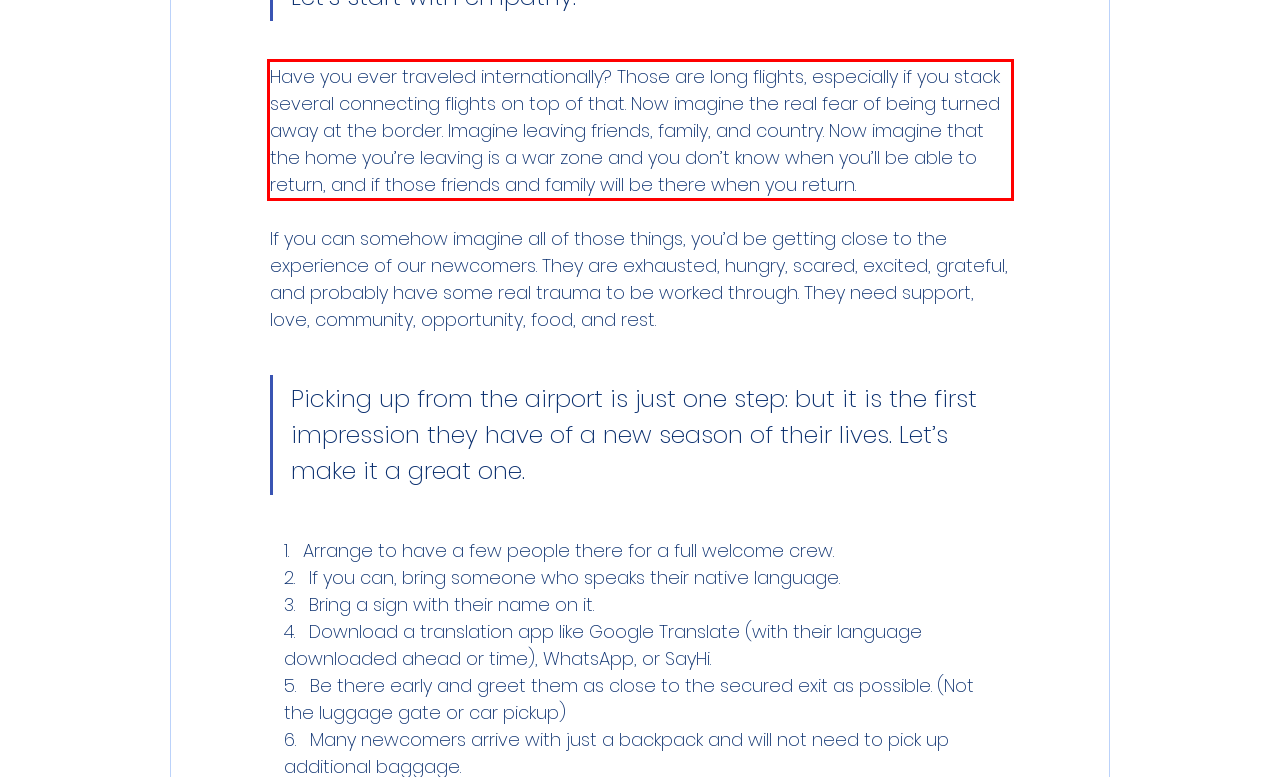By examining the provided screenshot of a webpage, recognize the text within the red bounding box and generate its text content.

Have you ever traveled internationally? Those are long flights, especially if you stack several connecting flights on top of that. Now imagine the real fear of being turned away at the border. Imagine leaving friends, family, and country. Now imagine that the home you’re leaving is a war zone and you don’t know when you’ll be able to return, and if those friends and family will be there when you return.